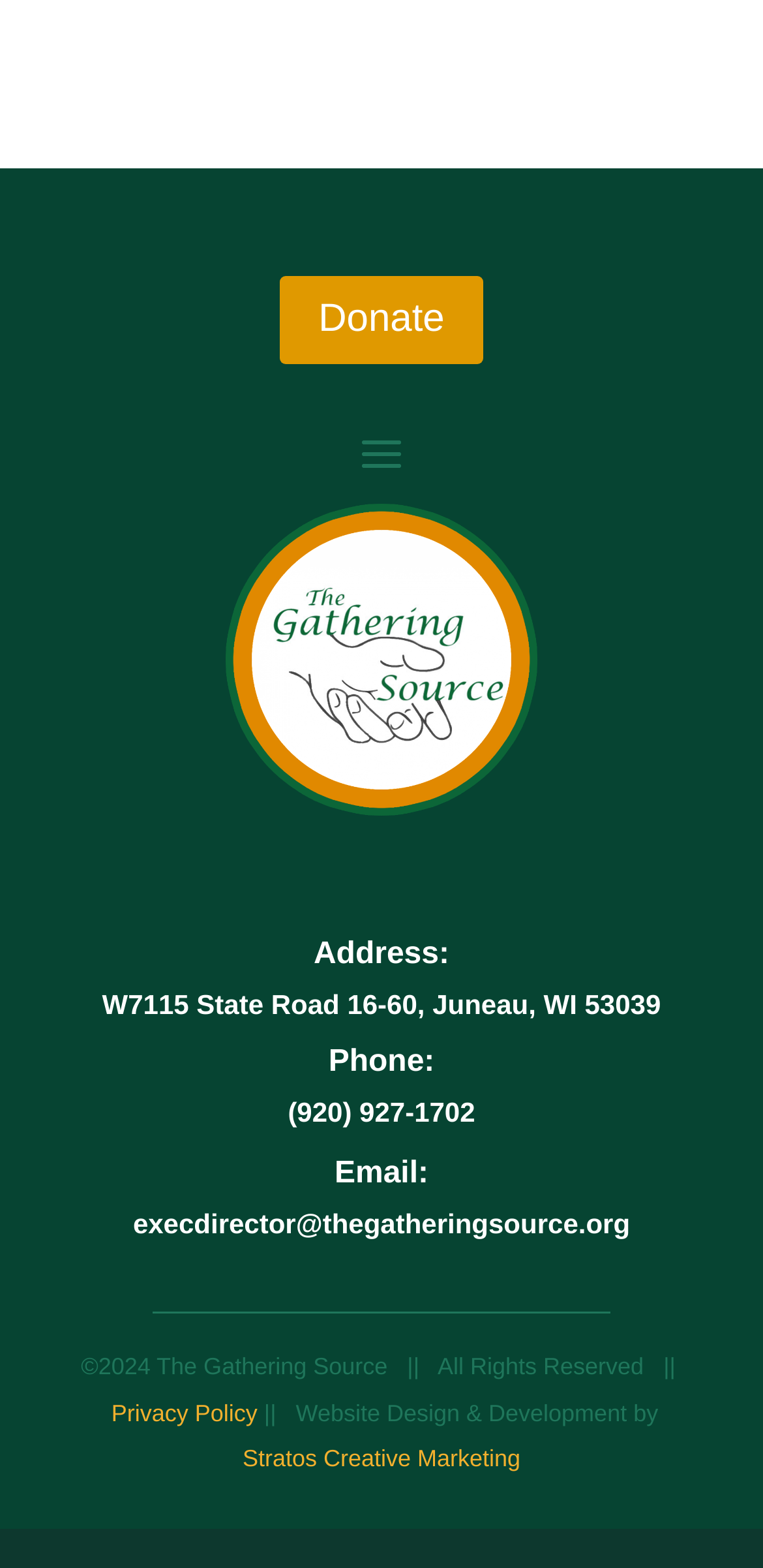Use a single word or phrase to answer the question:
What is the email address of The Gathering Source?

execdirector@thegatheringsource.org